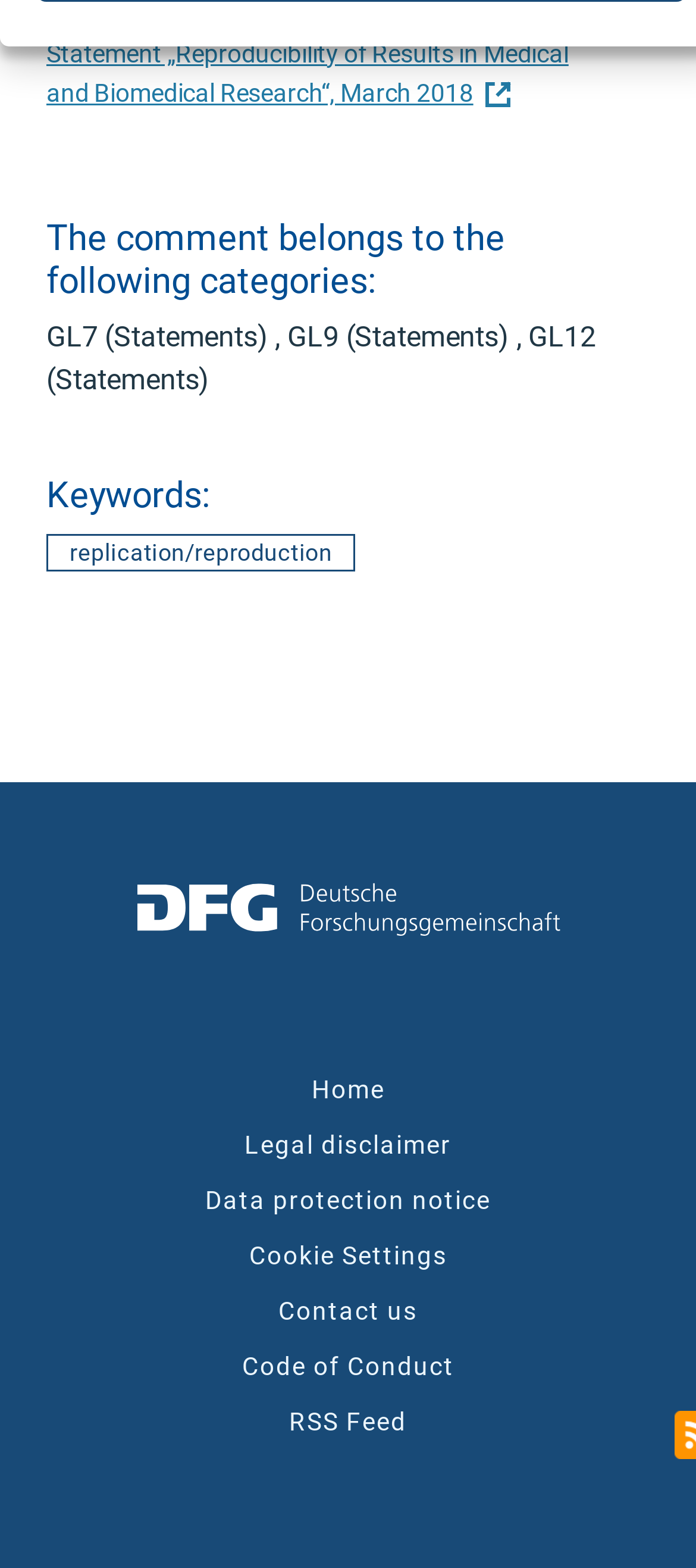Find the bounding box coordinates of the clickable region needed to perform the following instruction: "Read the statement on reproducibility of results". The coordinates should be provided as four float numbers between 0 and 1, i.e., [left, top, right, bottom].

[0.067, 0.021, 0.938, 0.071]